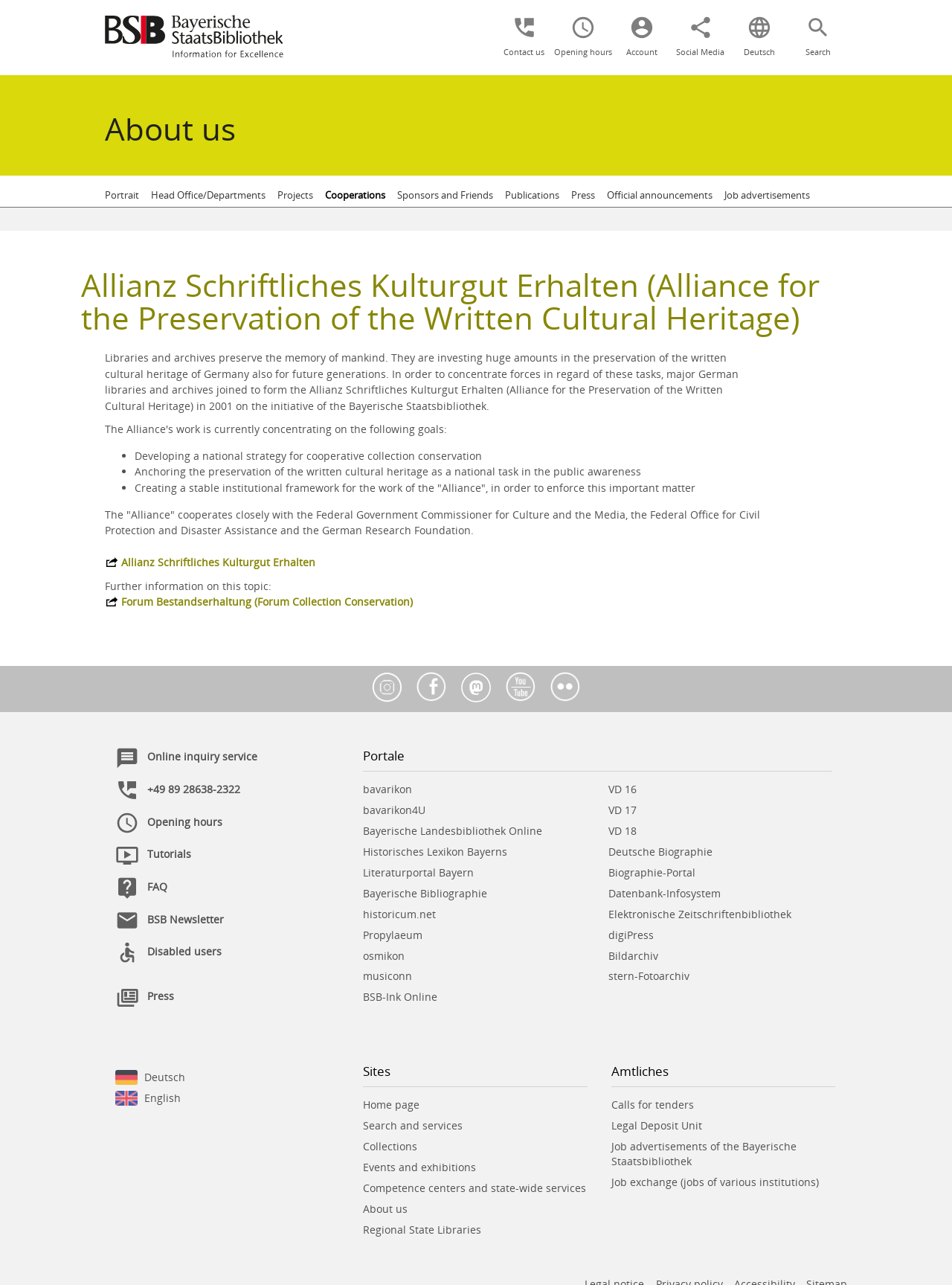Identify the bounding box coordinates of the clickable region required to complete the instruction: "Open the About us page". The coordinates should be given as four float numbers within the range of 0 and 1, i.e., [left, top, right, bottom].

[0.11, 0.059, 0.89, 0.113]